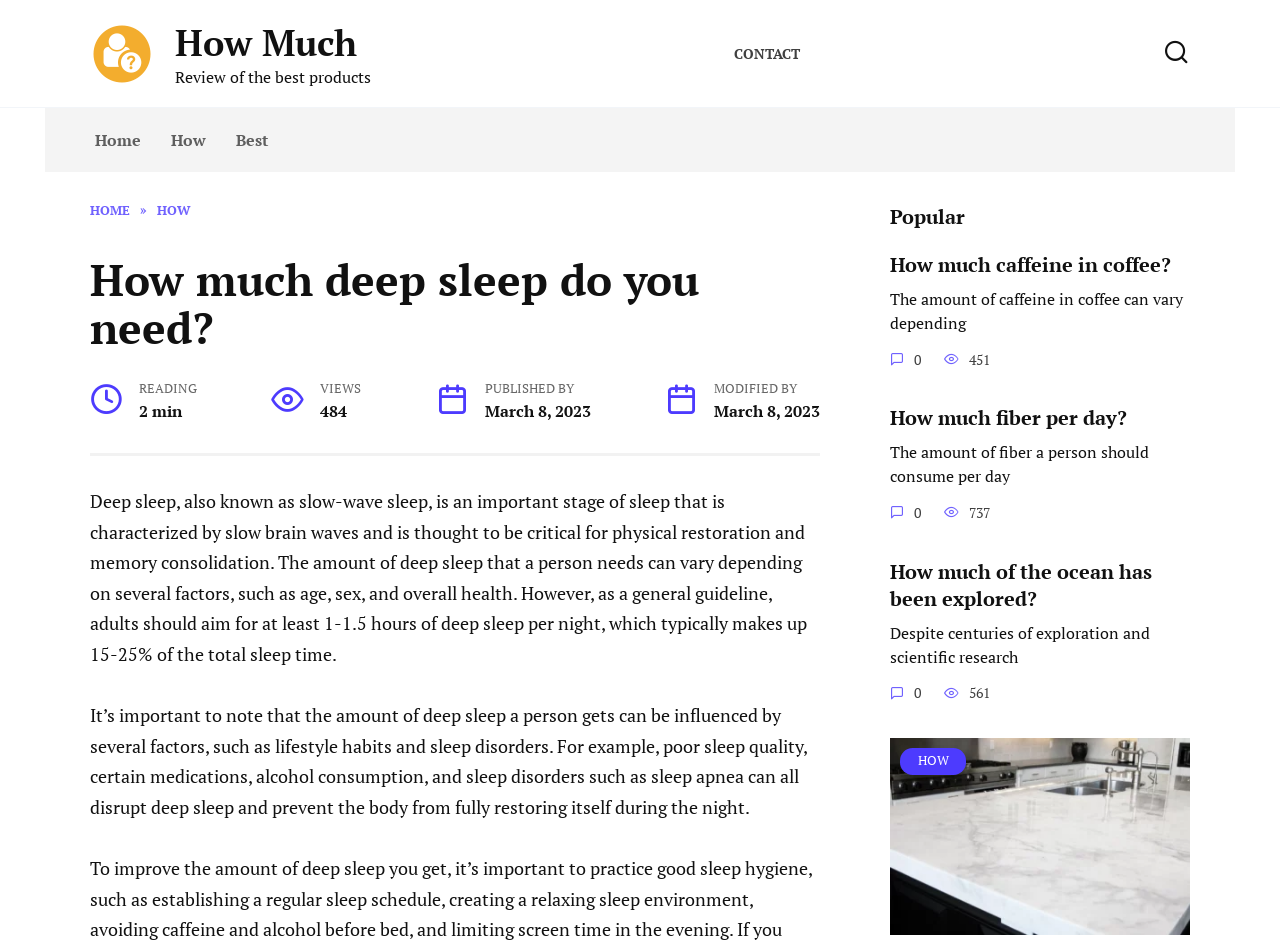What is the topic of the first popular article?
Please provide a single word or phrase answer based on the image.

caffeine in coffee